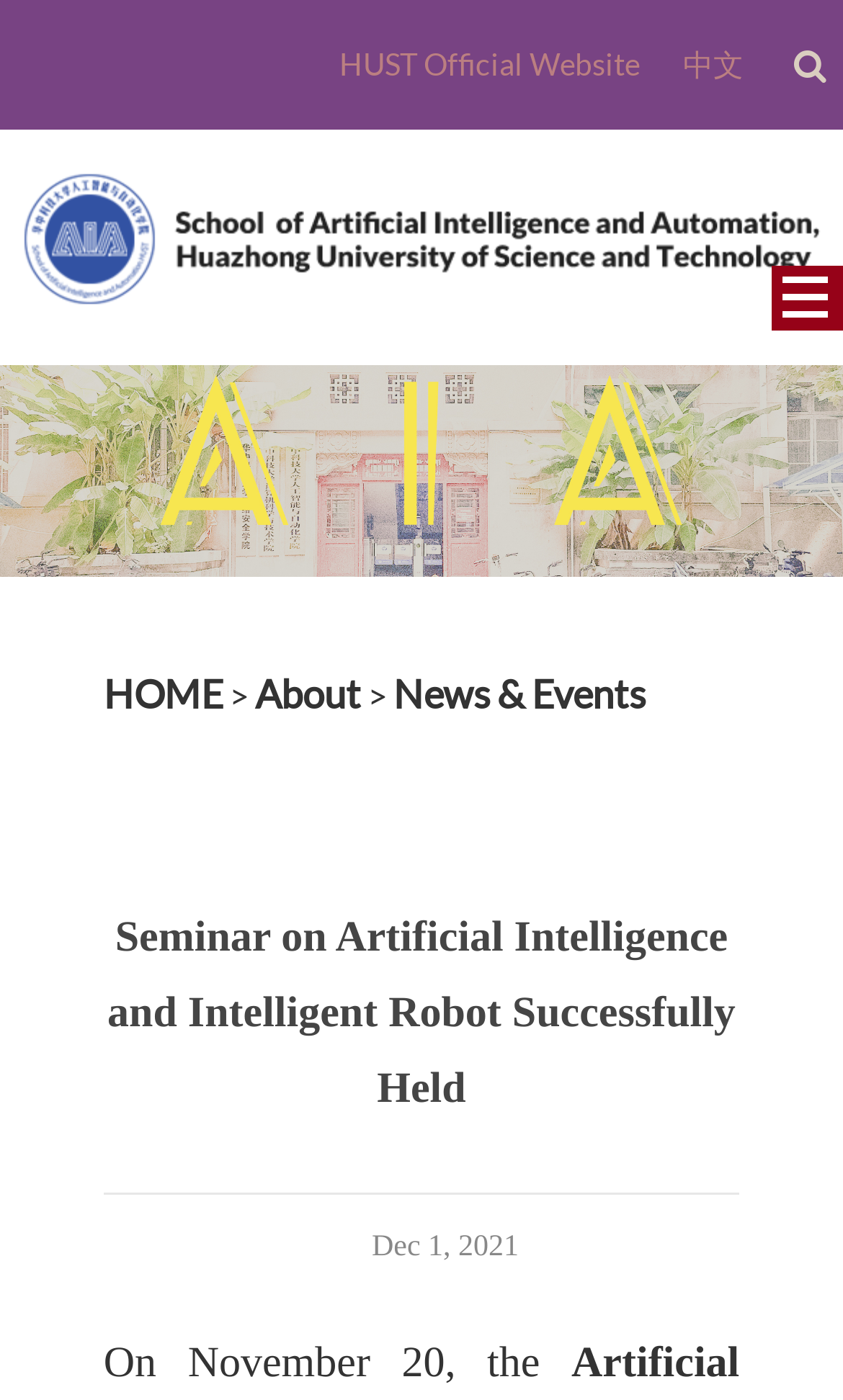Consider the image and give a detailed and elaborate answer to the question: 
How many main navigation links are there?

I counted the number of link elements with y-coordinates between 0.259 and 0.722, which are the main navigation links. There are 6 links: 'HOME', 'About', 'Education', 'Research', 'People', and 'Career Opportunities'.